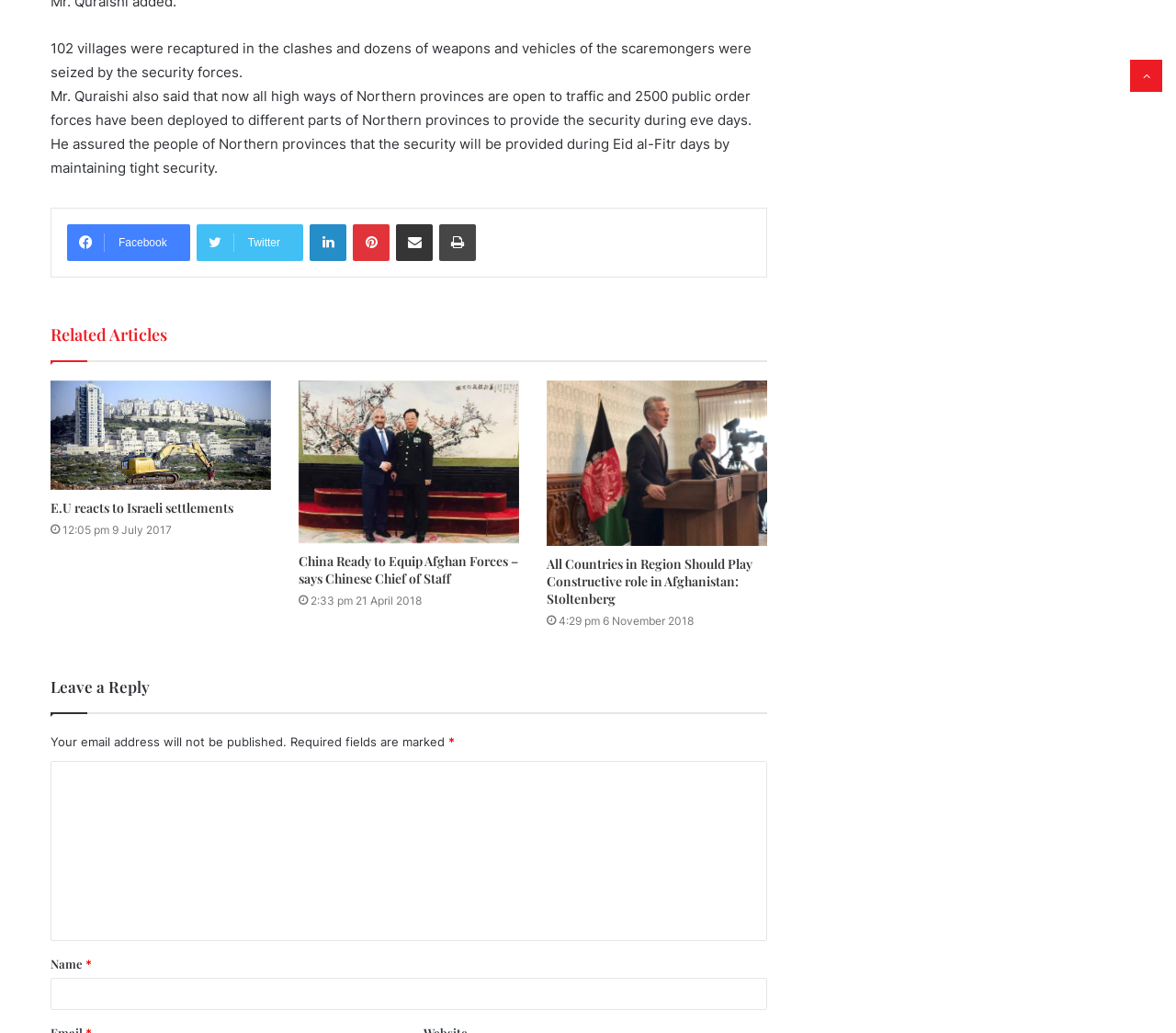Could you locate the bounding box coordinates for the section that should be clicked to accomplish this task: "Go back to top".

[0.961, 0.058, 0.988, 0.089]